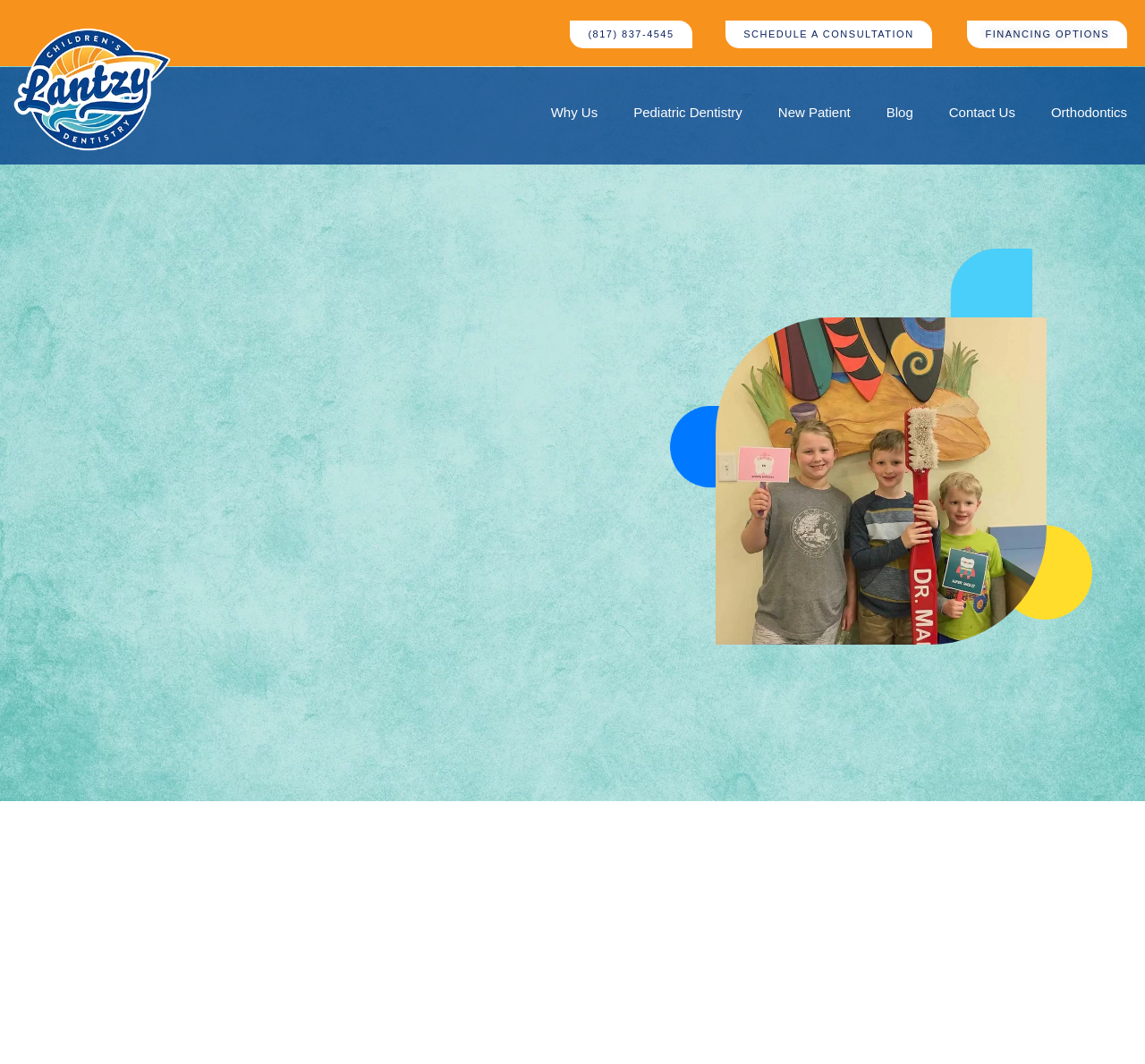Please determine the bounding box coordinates of the element's region to click for the following instruction: "Learn about pediatric dentistry".

[0.538, 0.087, 0.664, 0.125]